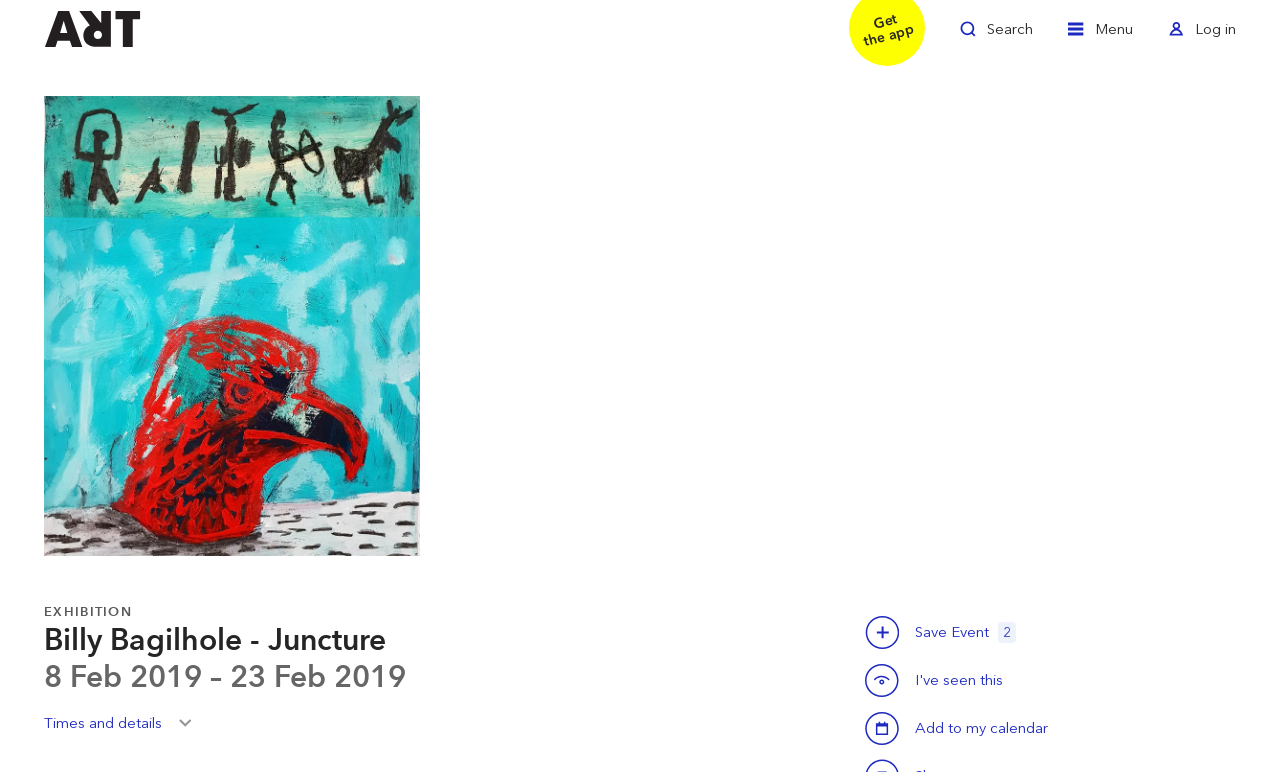Create an elaborate caption that covers all aspects of the webpage.

The webpage is about an art exhibition titled "Juncture" by Billy Bagilhole at HOXTON 253 art project space in London. At the top left corner, there is a link to "Welcome to ArtRabbit". On the top right corner, there are three links: "Toggle Search", "Toggle Menu", and "Toggle Log in", aligned horizontally. 

Below the top links, there is an image of a hawk head, which is also a link to "Zoom in". To the right of the image, there are three headings: "EXHIBITION", "Billy Bagilhole - Juncture", and "8 Feb 2019 – 23 Feb 2019", stacked vertically. 

Under the headings, there is a button "Times and details Toggle". On the right side of the page, there are two buttons: "Save this event" and "Calendar". The "Save this event" button has a text "Save Event" next to it, and the "Calendar" button has a text "Add to my calendar" next to it.